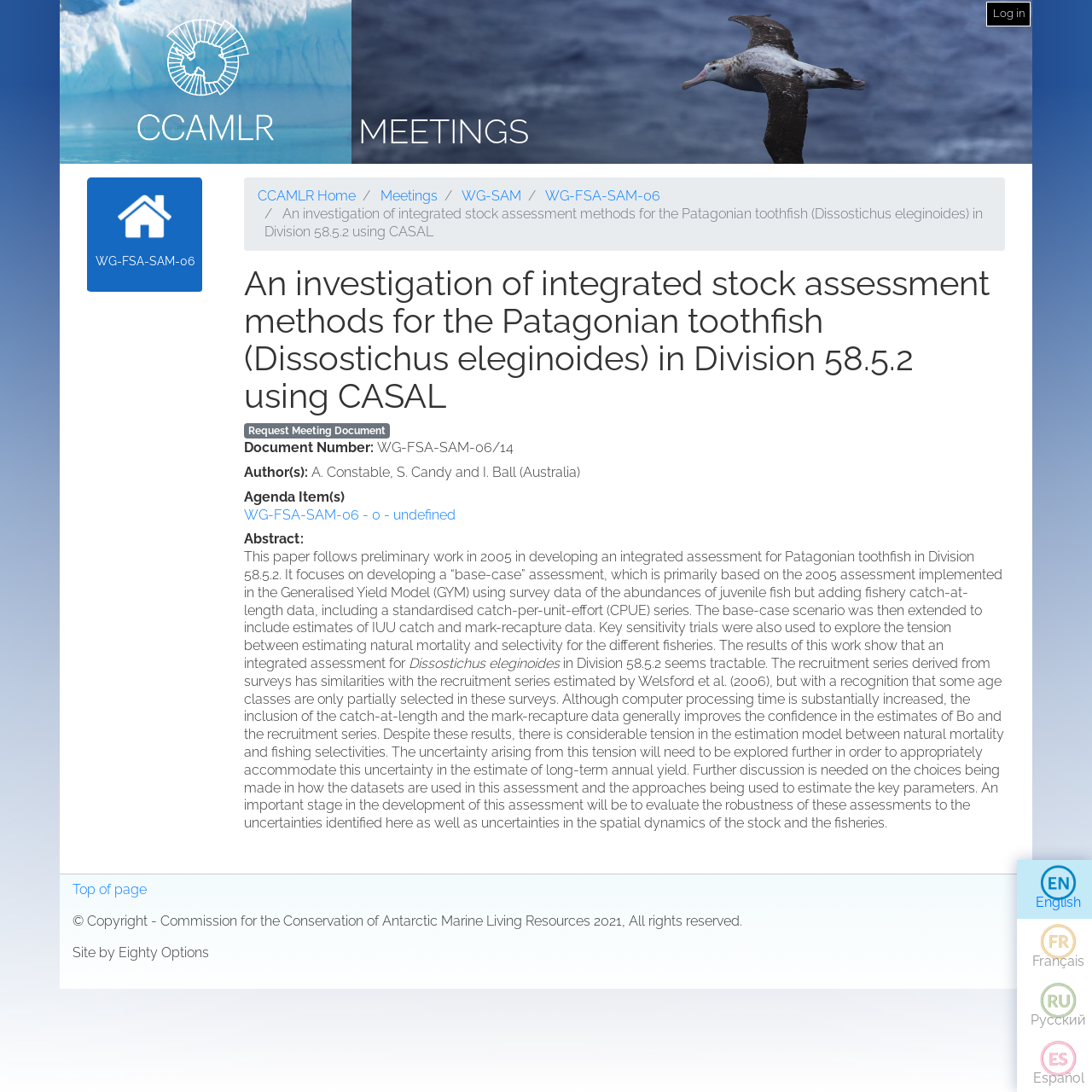Who are the authors of the document?
Based on the image, answer the question with as much detail as possible.

The authors are mentioned in the article section of the webpage, specifically in the 'Author(s)' field.